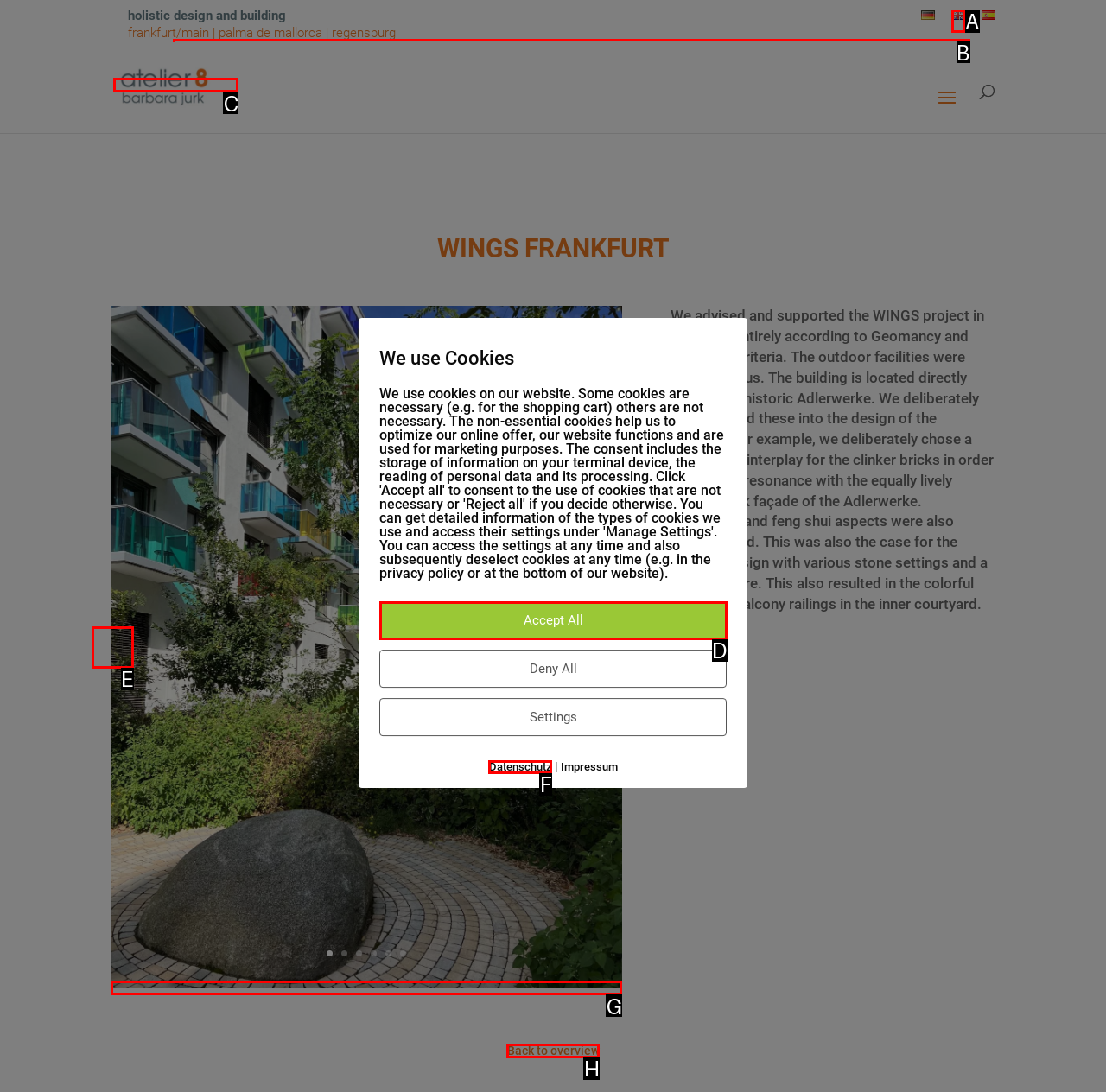Identify the option that corresponds to the description: Accept All. Provide only the letter of the option directly.

D